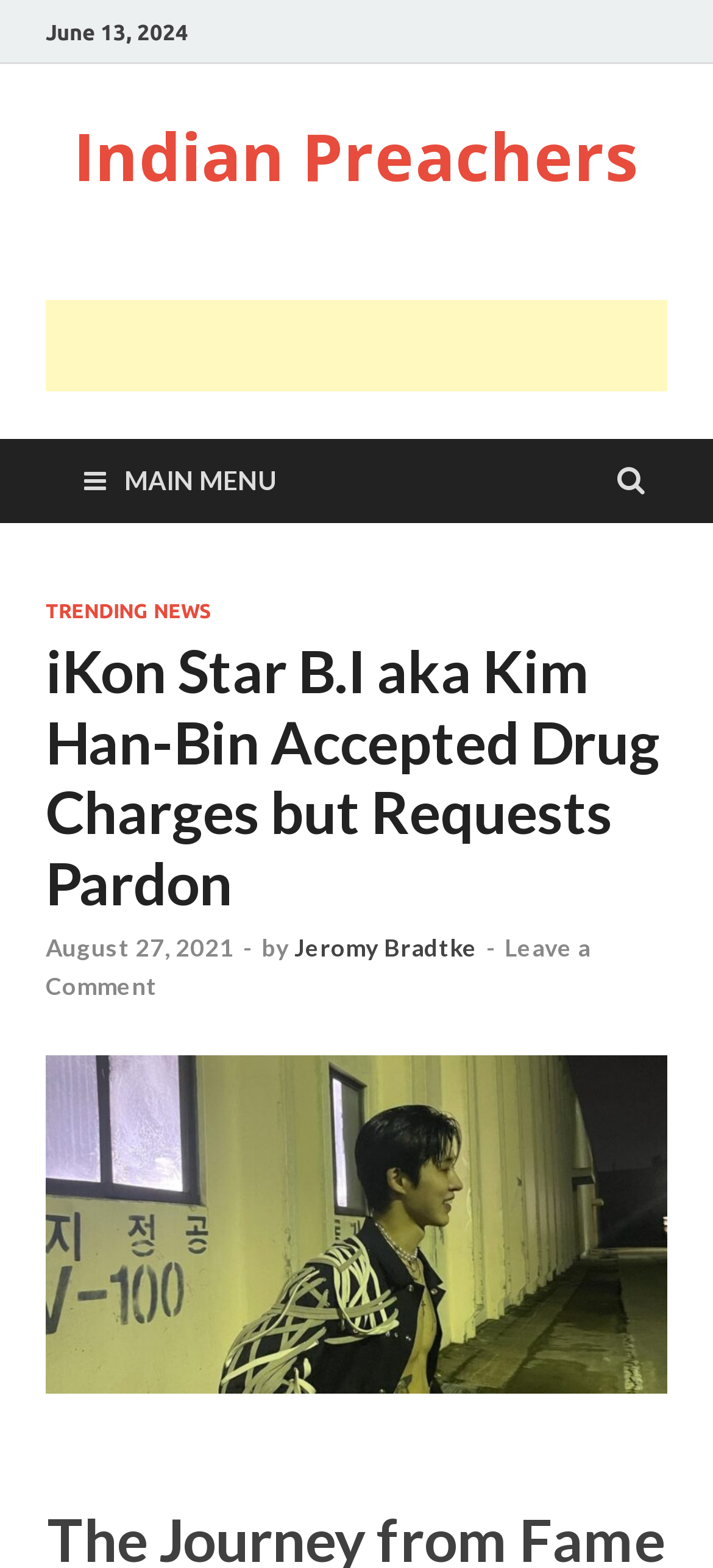What is the principal heading displayed on the webpage?

iKon Star B.I aka Kim Han-Bin Accepted Drug Charges but Requests Pardon